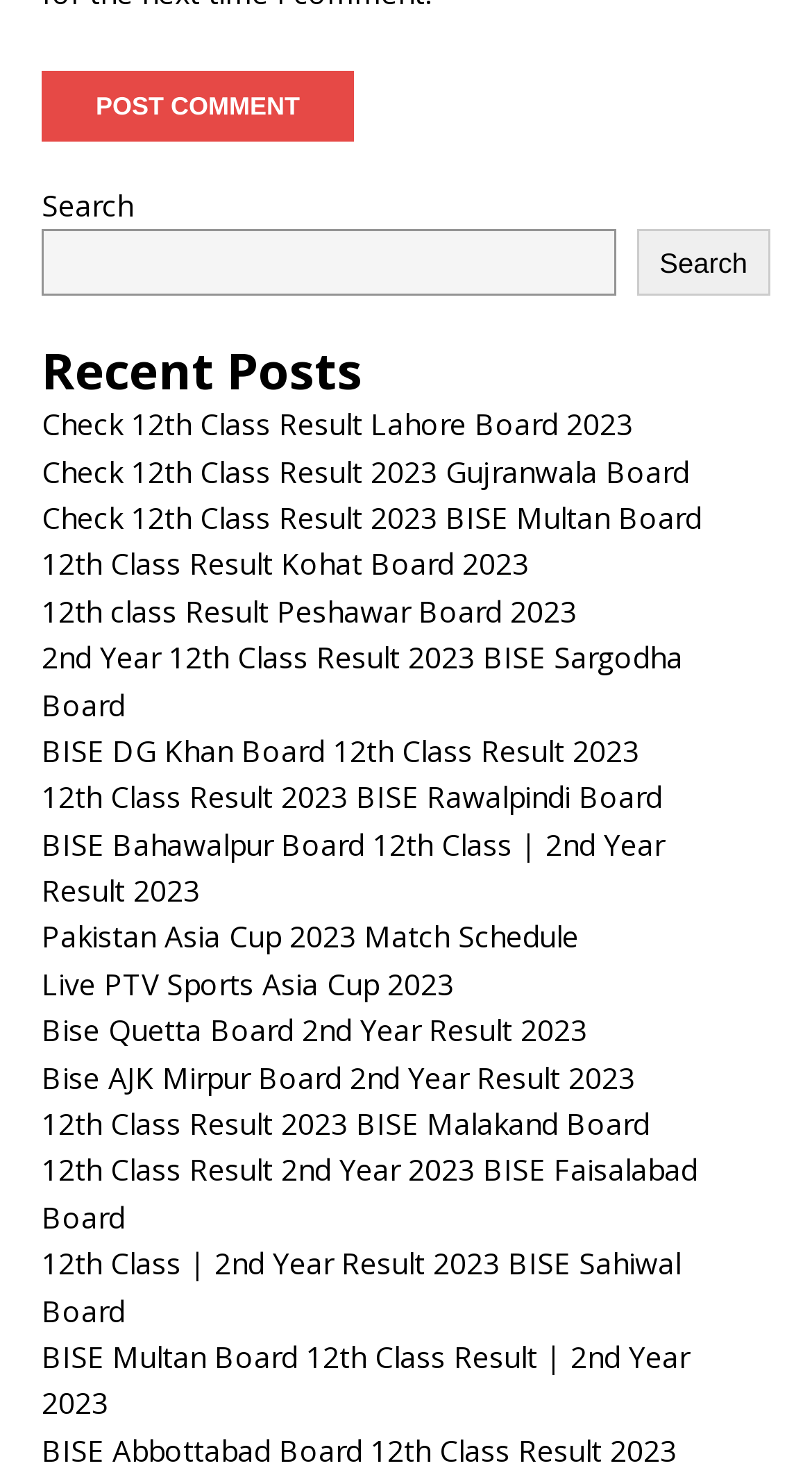Provide a one-word or brief phrase answer to the question:
What is the text of the first link on the page?

Check 12th Class Result Lahore Board 2023